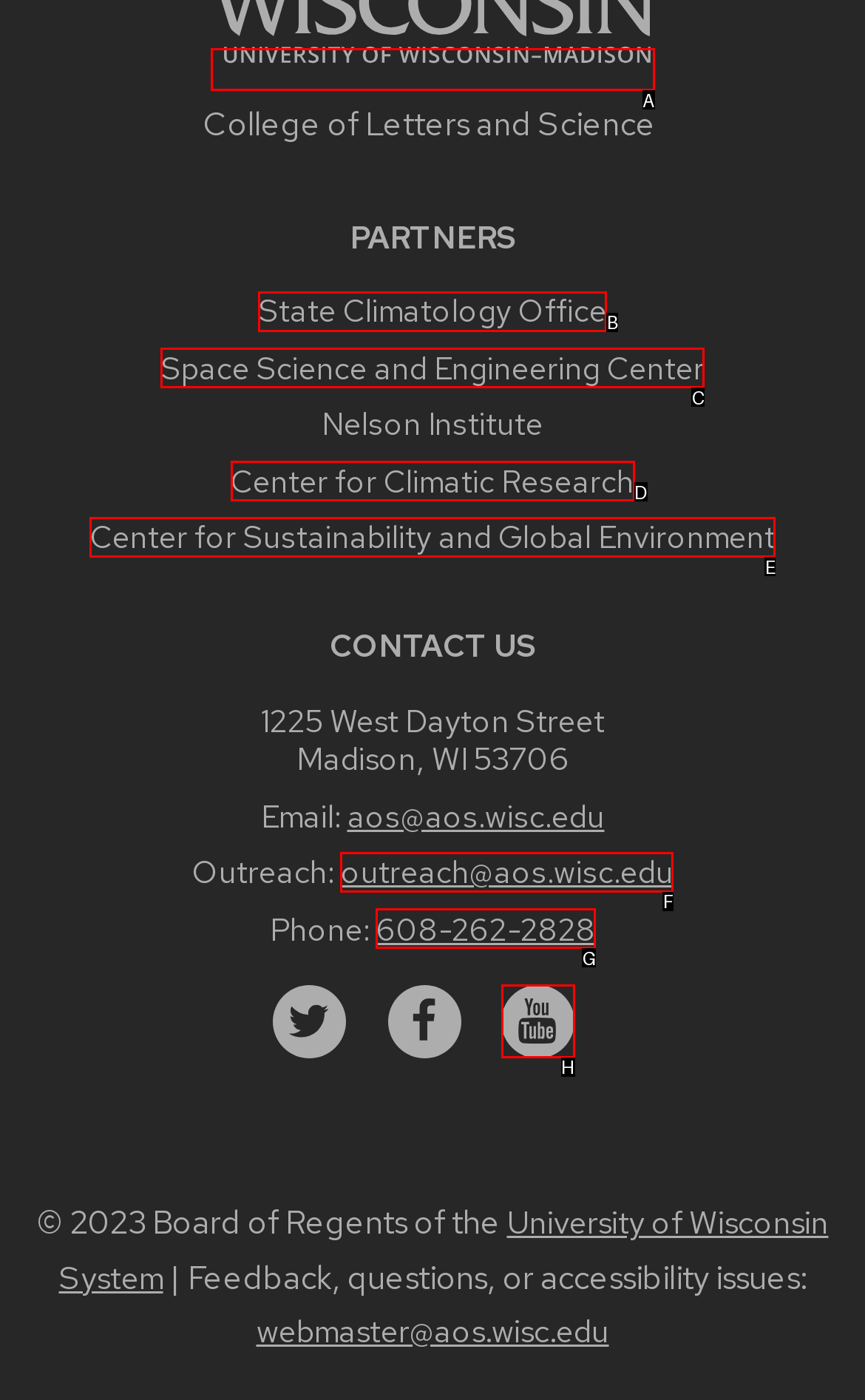Identify the option that best fits this description: State Climatology Office
Answer with the appropriate letter directly.

B